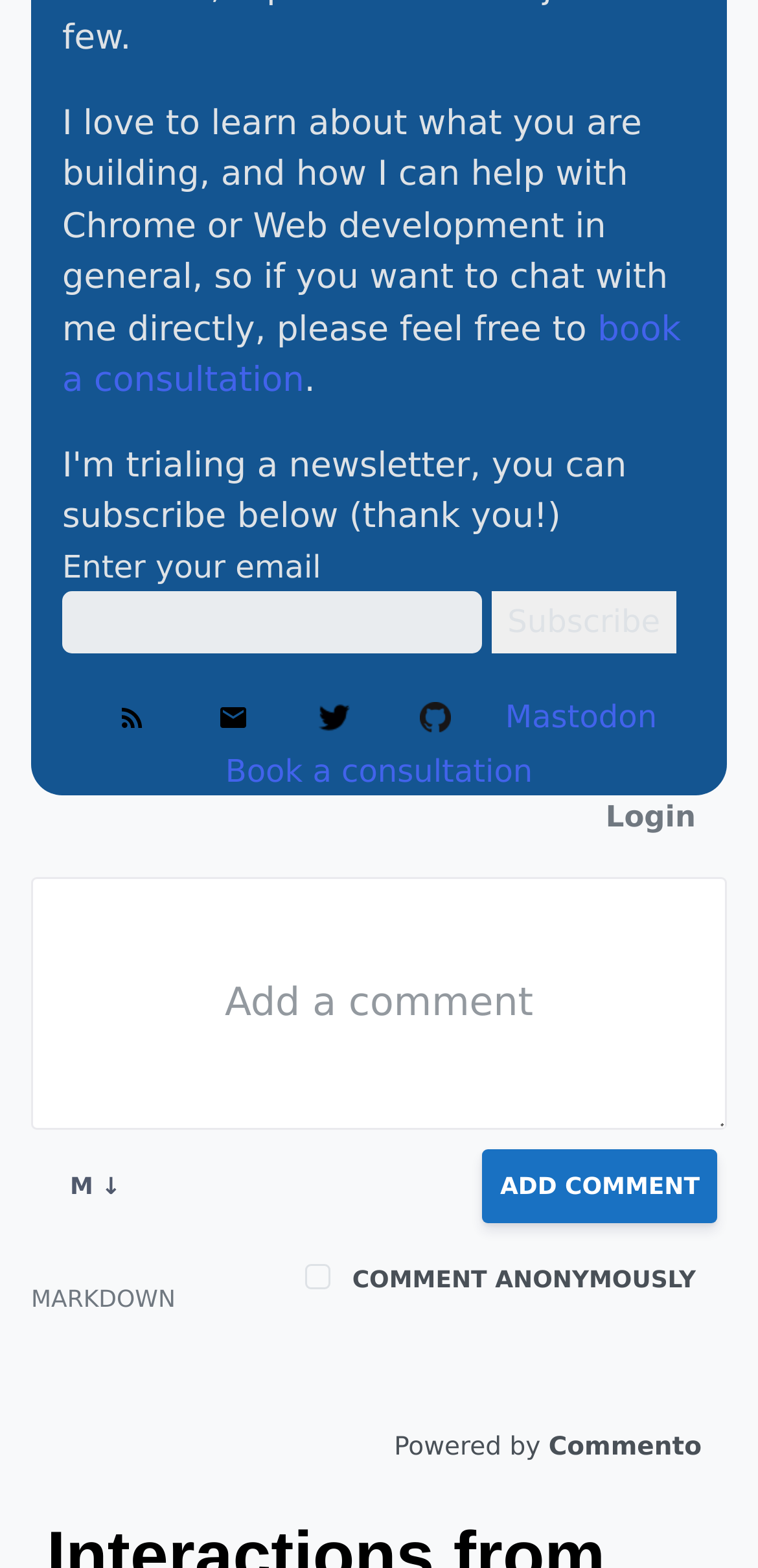Please identify the bounding box coordinates of the clickable area that will allow you to execute the instruction: "subscribe".

[0.649, 0.377, 0.892, 0.416]